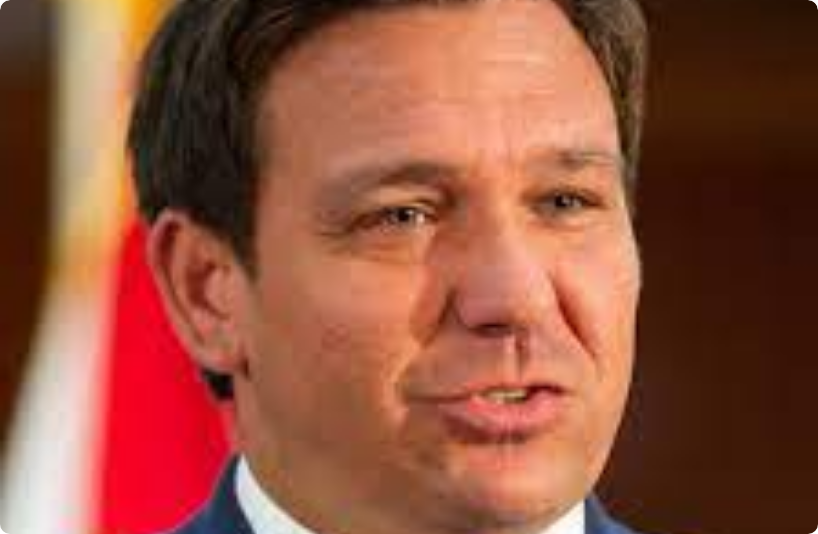When was the news article published?
Please provide a single word or phrase as the answer based on the screenshot.

December 18, 2023